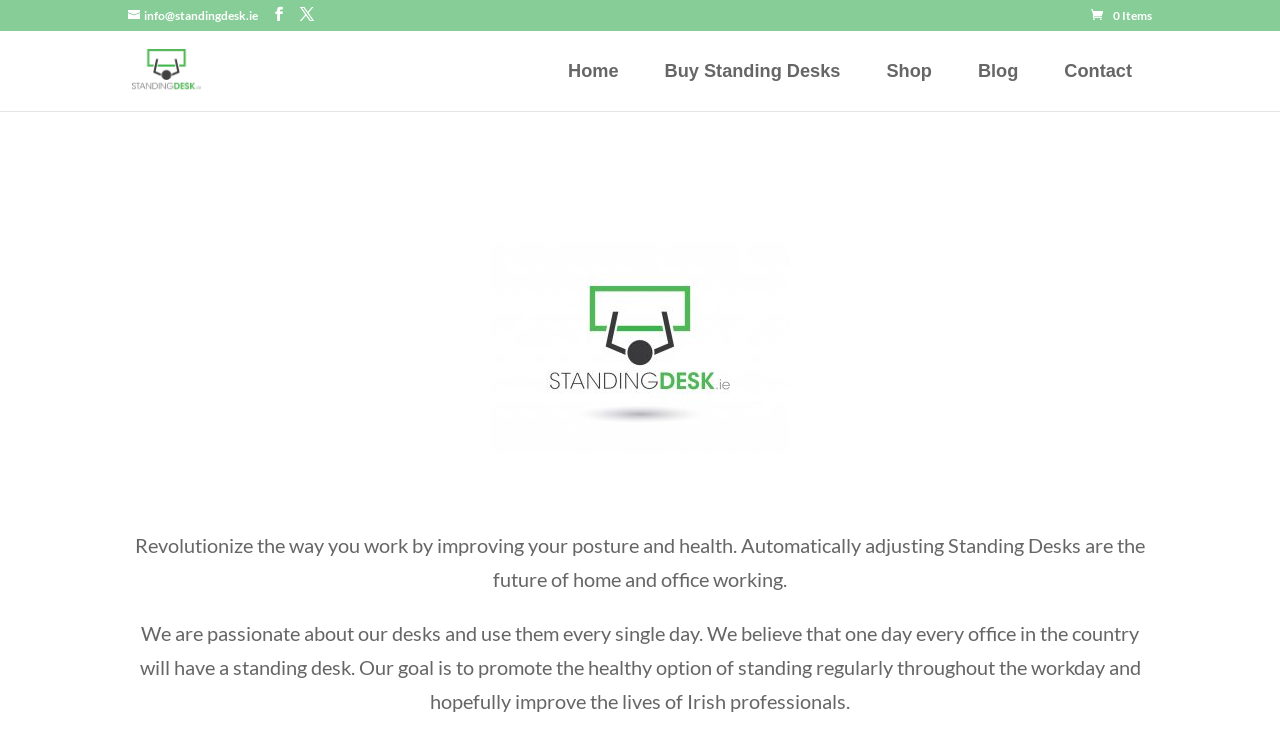What is the company's vision?
Refer to the screenshot and respond with a concise word or phrase.

Every office with a standing desk